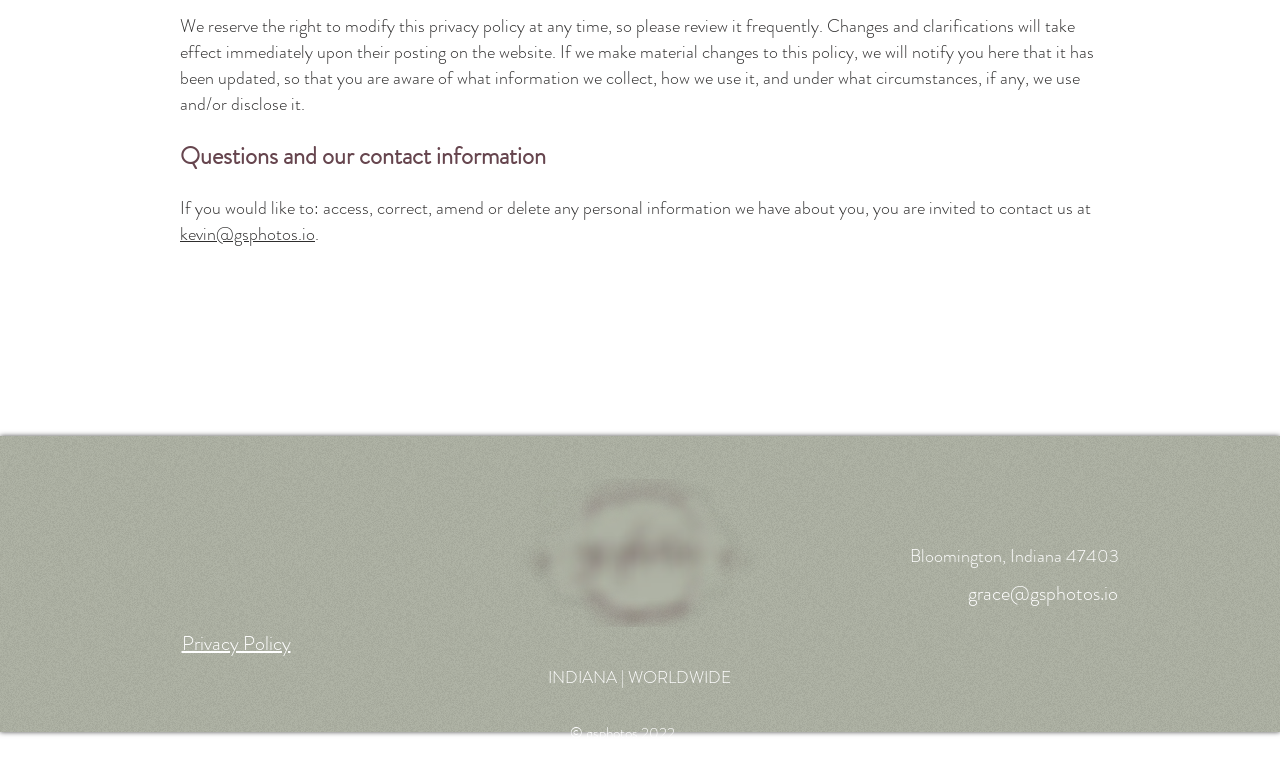What social media platforms are linked on the webpage?
Based on the image, give a concise answer in the form of a single word or short phrase.

Facebook and Instagram